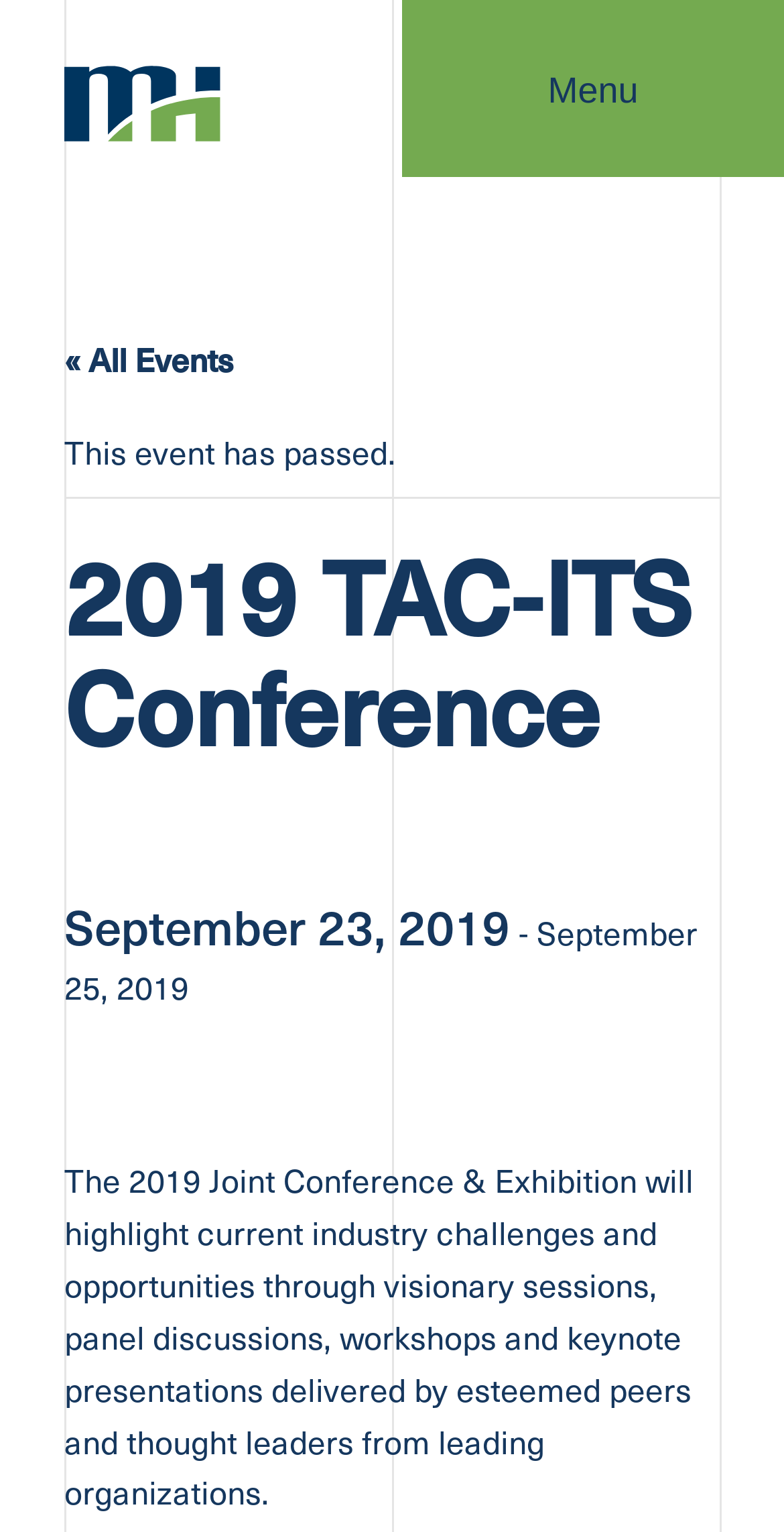Is the conference organized by Morrison Hershfield?
Using the image, give a concise answer in the form of a single word or short phrase.

Yes